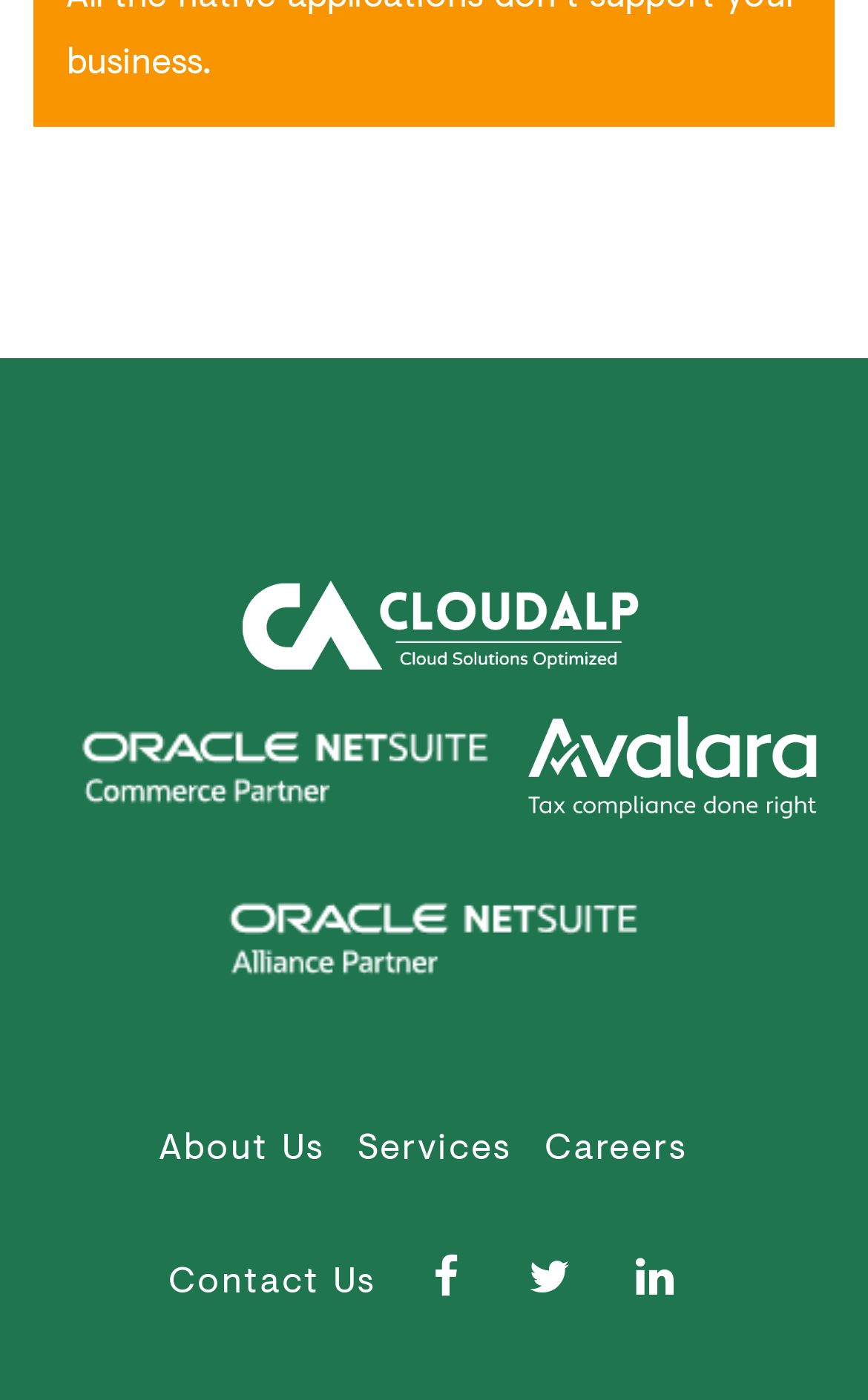How many logo images are there?
Please answer the question with a detailed response using the information from the screenshot.

I examined the webpage and found three logo images, which are 'footer-logo-CloudAlp', 'logo-ns-commerce-agency-program', and 'logo-ns-alliance-partner', so there are 3 logo images.